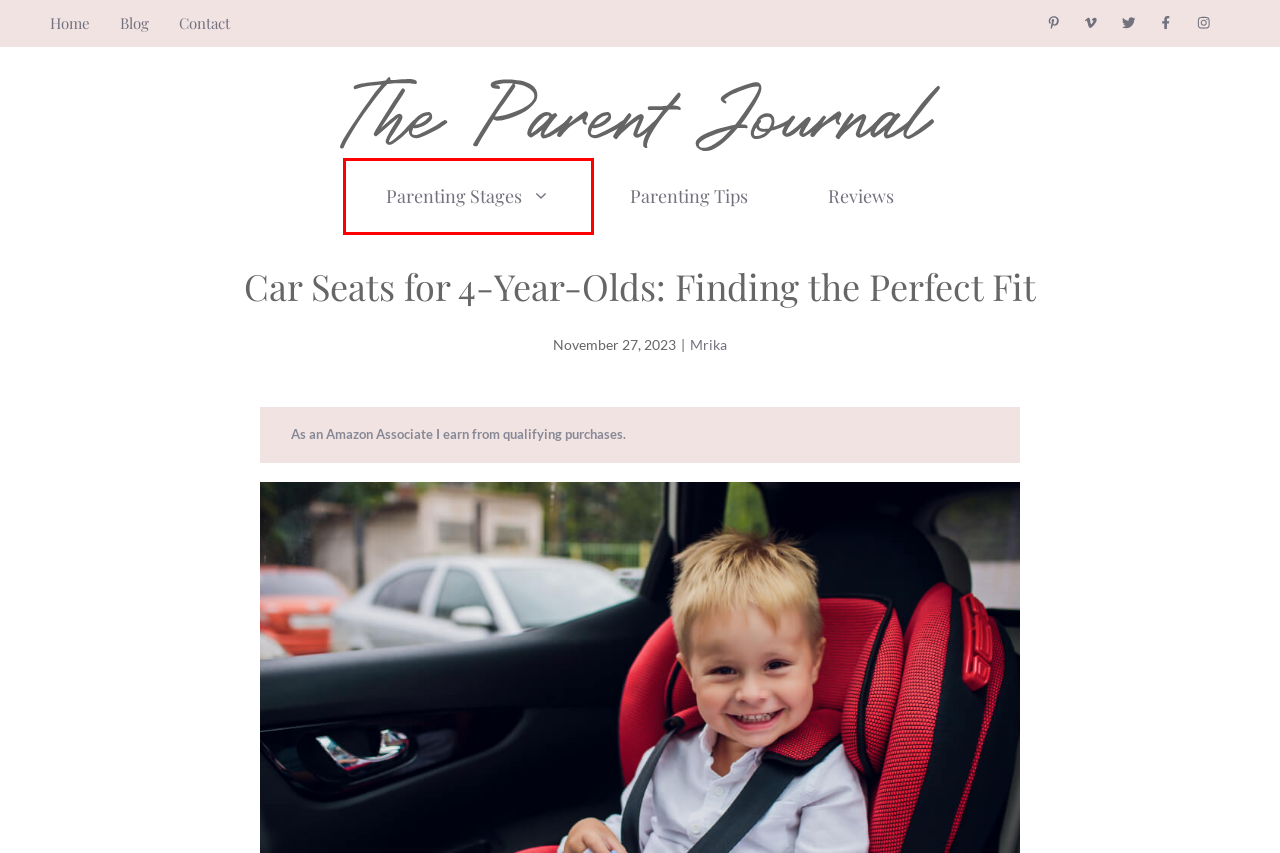Review the webpage screenshot and focus on the UI element within the red bounding box. Select the best-matching webpage description for the new webpage that follows after clicking the highlighted element. Here are the candidates:
A. The Parent Journal - Parenting Advice Tips & More
B. Bath Seats for Infants - The Best Bath Chairs for Babies - The Parent Journal
C. Reviews - The Parent Journal
D. Parenting Tips - The Parent Journal
E. Contact - The Parent Journal
F. Blog - The Parent Journal
G. Mrika - The Parent Journal
H. Parenting Stages - The Parent Journal

H